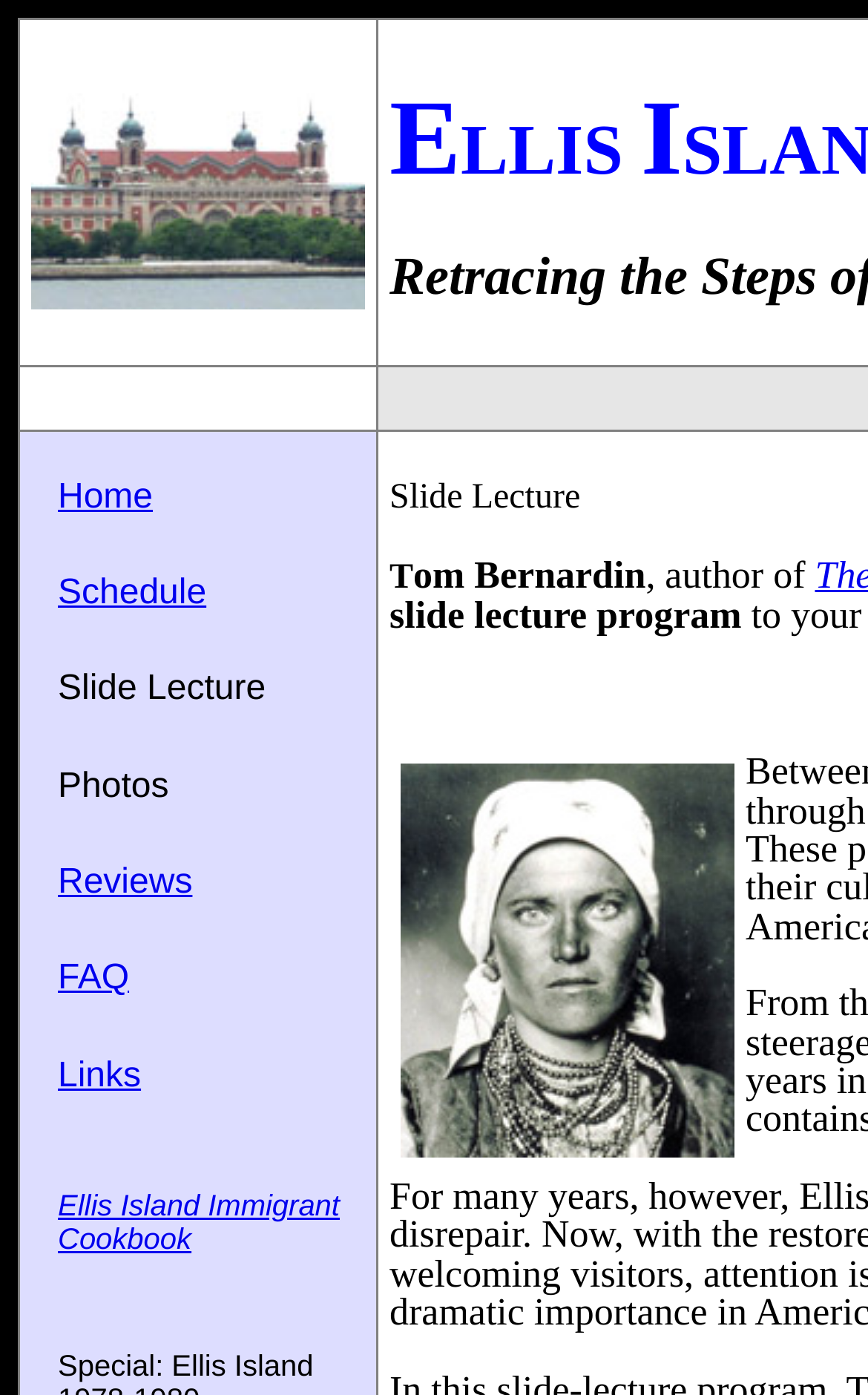Provide the bounding box coordinates of the HTML element this sentence describes: "Ellis Island Immigrant Cookbook". The bounding box coordinates consist of four float numbers between 0 and 1, i.e., [left, top, right, bottom].

[0.067, 0.852, 0.391, 0.9]